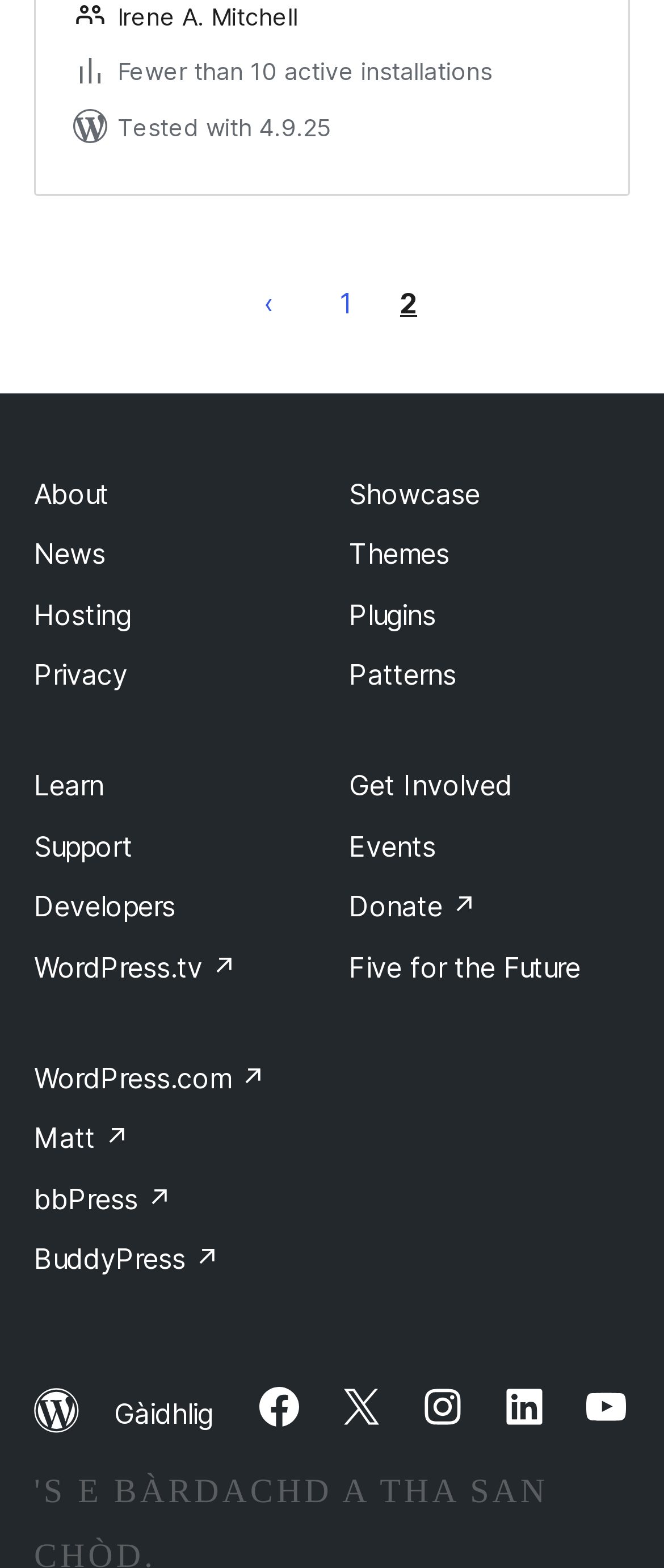Use a single word or phrase to answer the question:
What is the version of WordPress tested with?

4.9.25